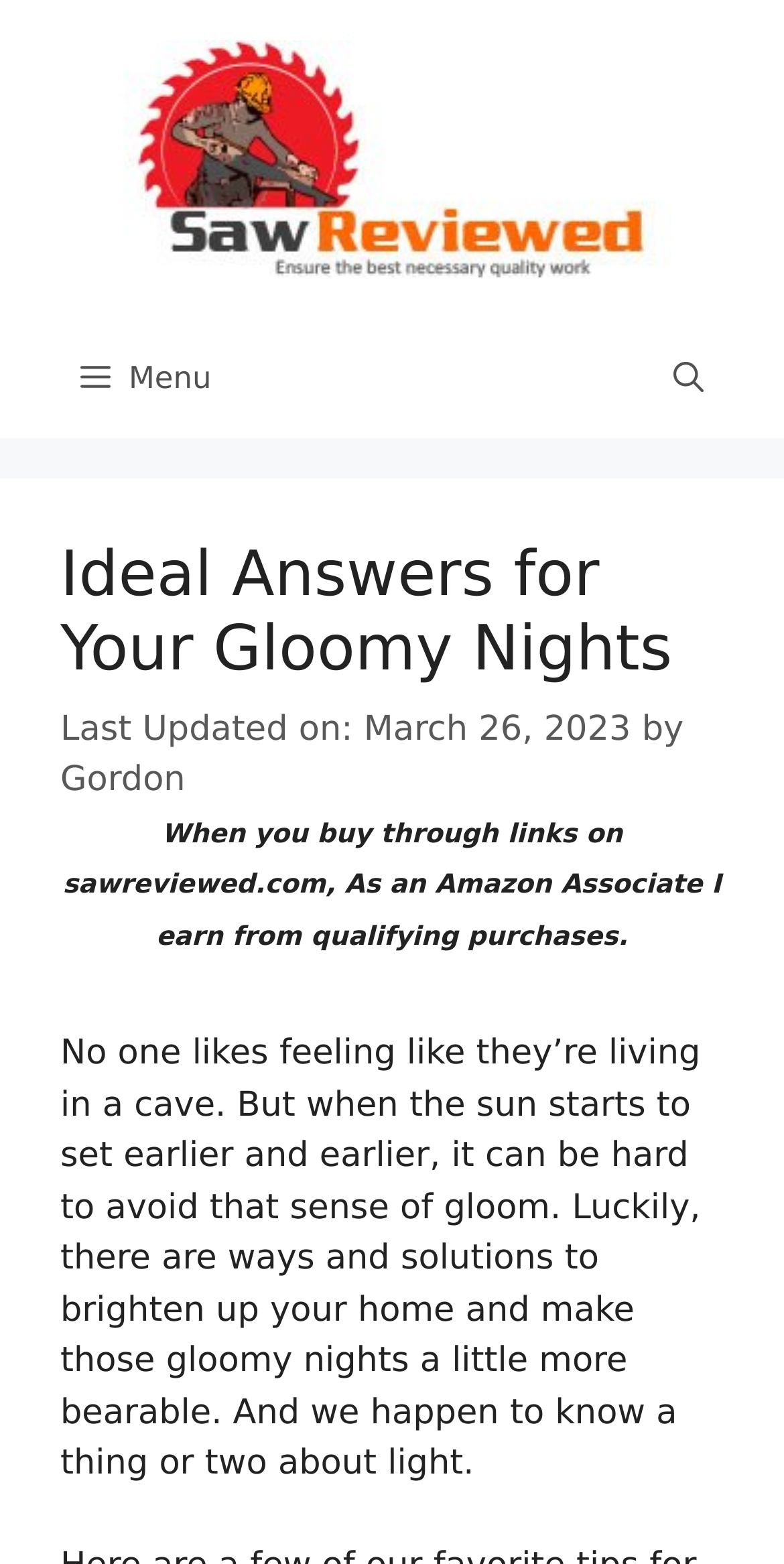Based on the image, give a detailed response to the question: What is the purpose of the link 'Open Search Bar'?

I inferred the purpose of the link by looking at its text content, which suggests that it will open a search bar when clicked.